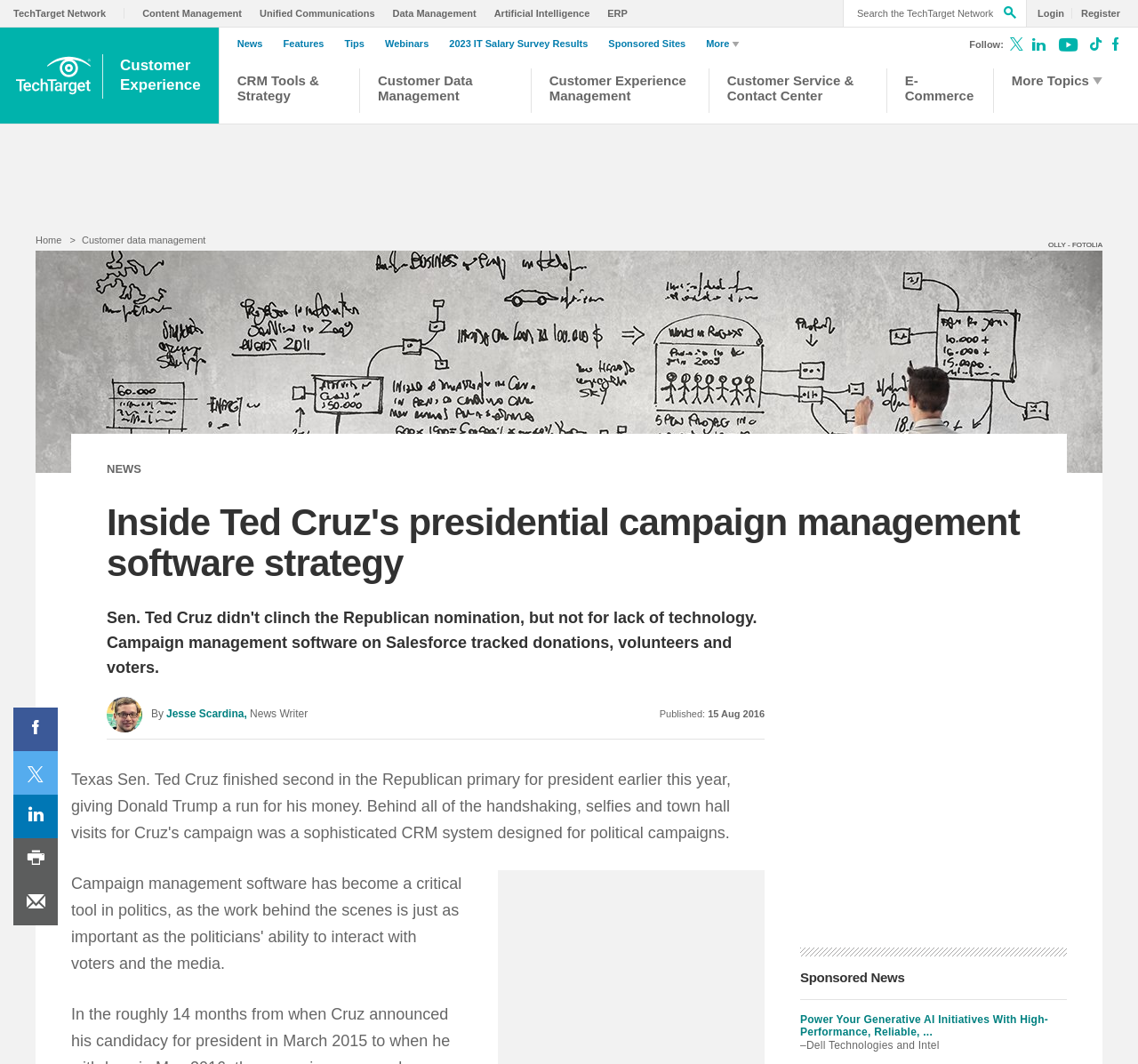Could you determine the bounding box coordinates of the clickable element to complete the instruction: "Login"? Provide the coordinates as four float numbers between 0 and 1, i.e., [left, top, right, bottom].

[0.905, 0.008, 0.935, 0.018]